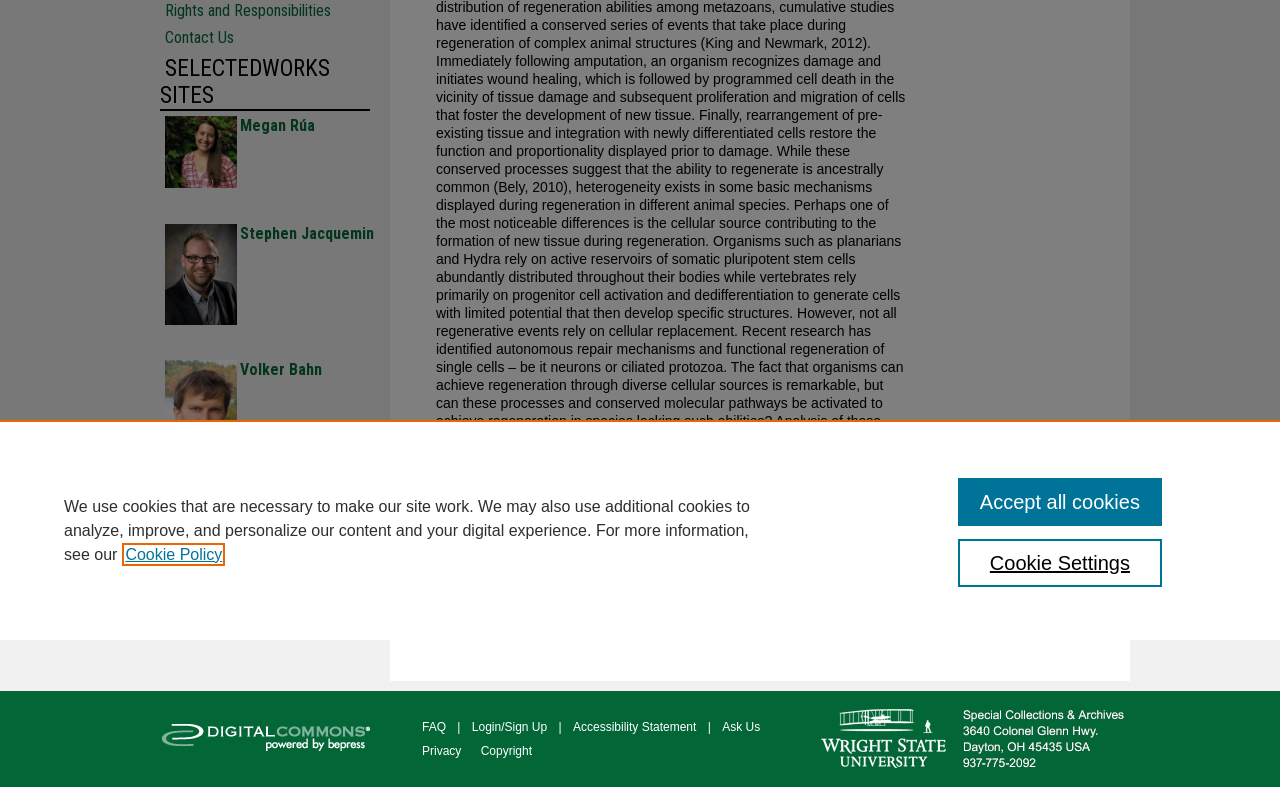Using the provided element description "View Gallery", determine the bounding box coordinates of the UI element.

[0.129, 0.666, 0.305, 0.69]